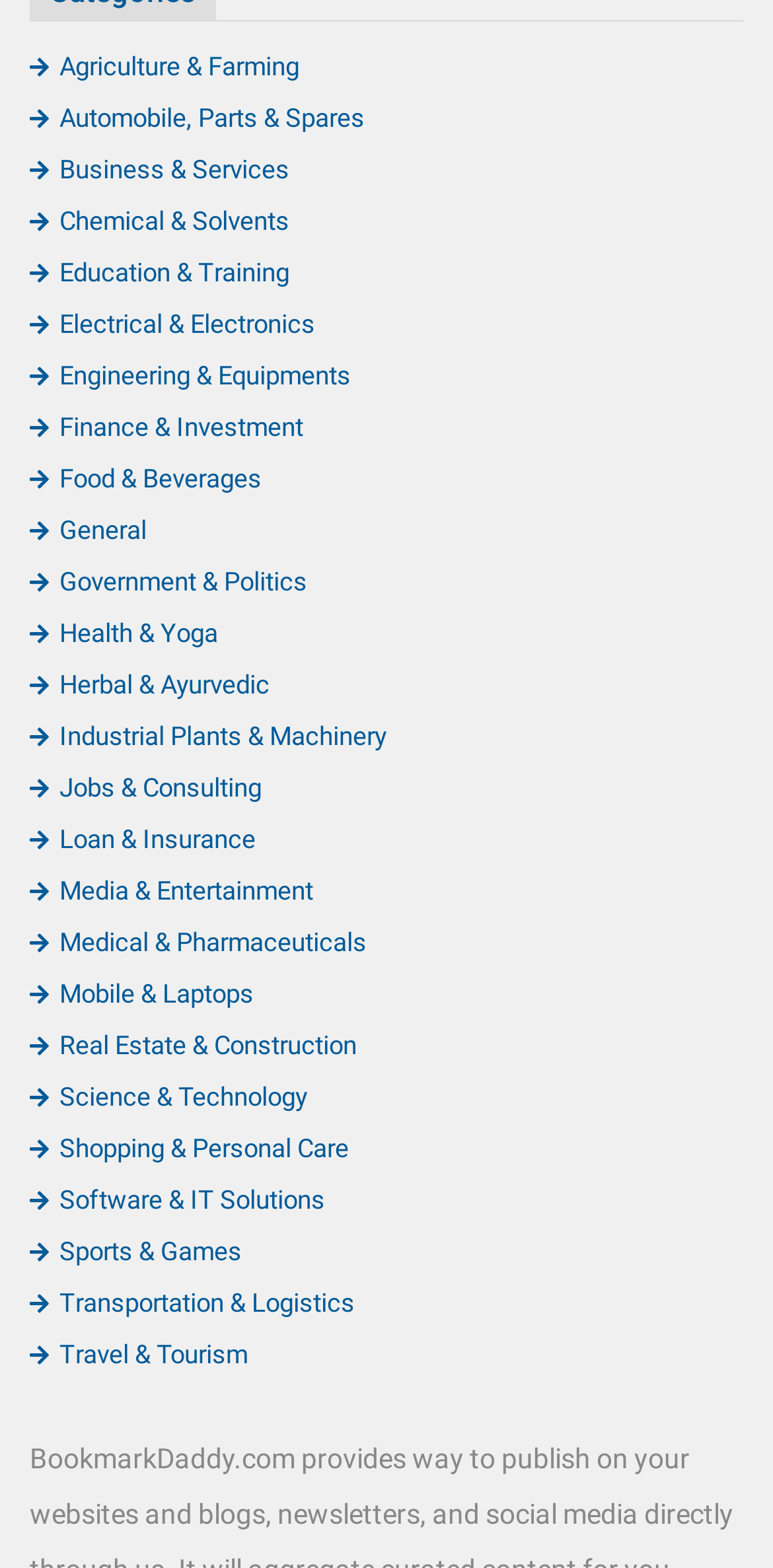How many categories are listed on this webpage?
Offer a detailed and exhaustive answer to the question.

I counted the number of links on the webpage, and there are 25 categories listed, ranging from Agriculture & Farming to Travel & Tourism.